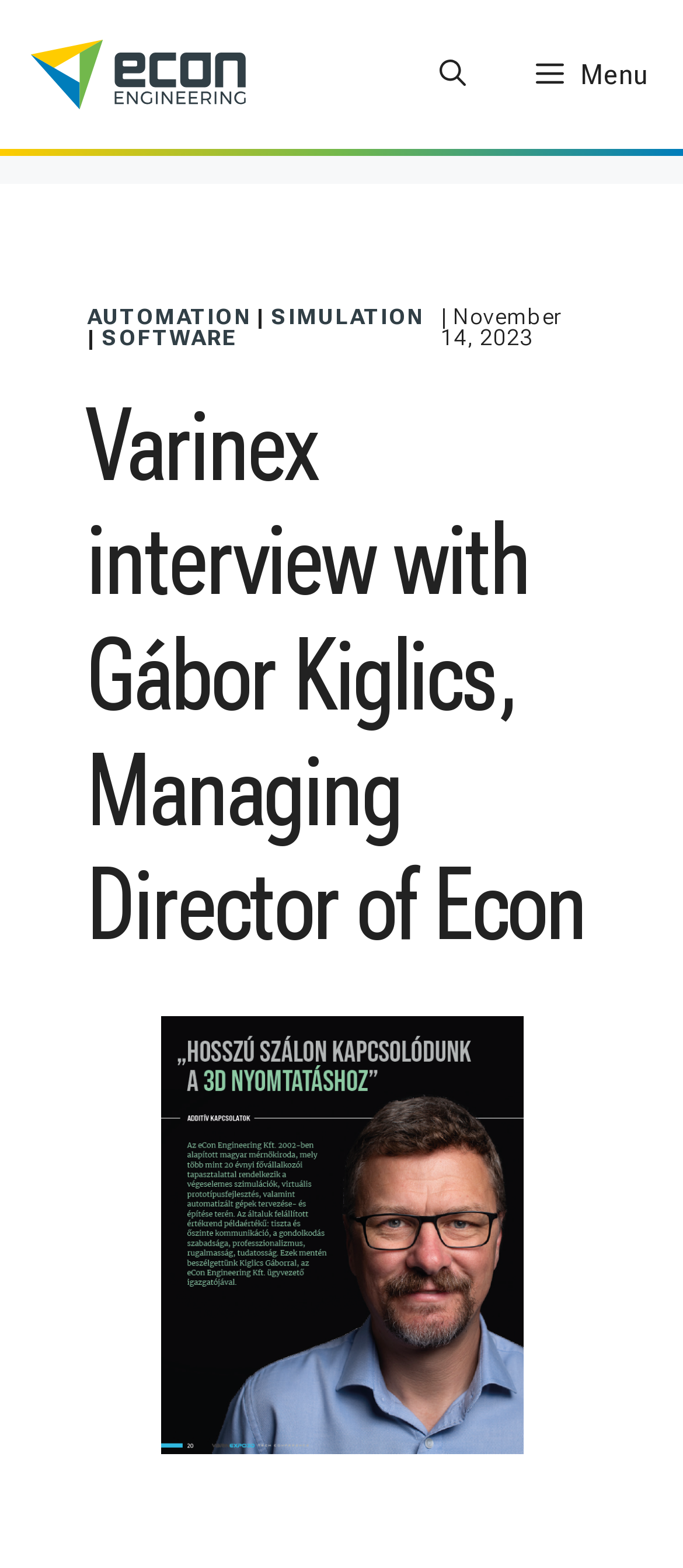Answer in one word or a short phrase: 
What is the company name in the logo?

Econ Engineering